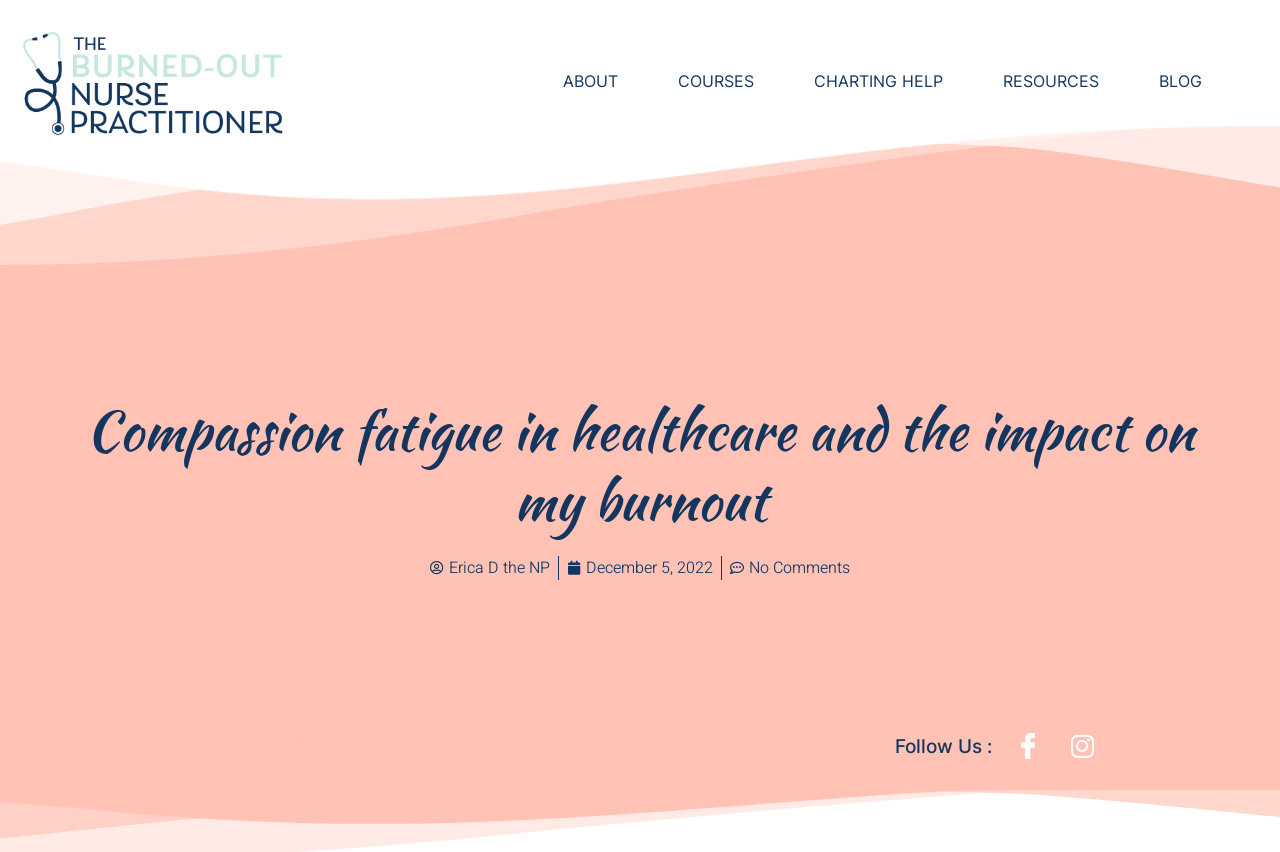Identify the bounding box coordinates of the element to click to follow this instruction: 'Follow on social media'. Ensure the coordinates are four float values between 0 and 1, provided as [left, top, right, bottom].

[0.788, 0.861, 0.817, 0.891]